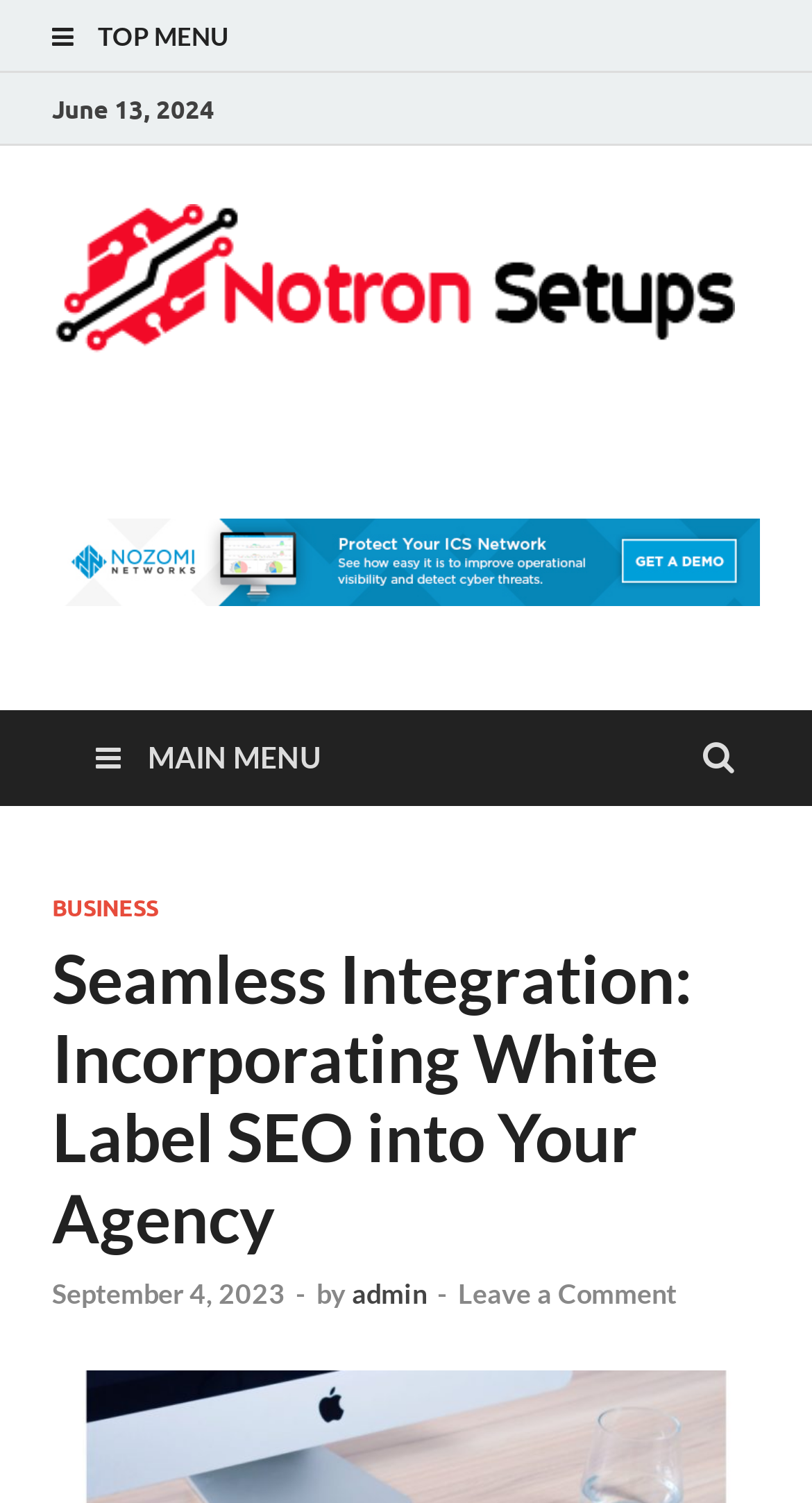Determine the bounding box coordinates for the UI element matching this description: "Company News".

None